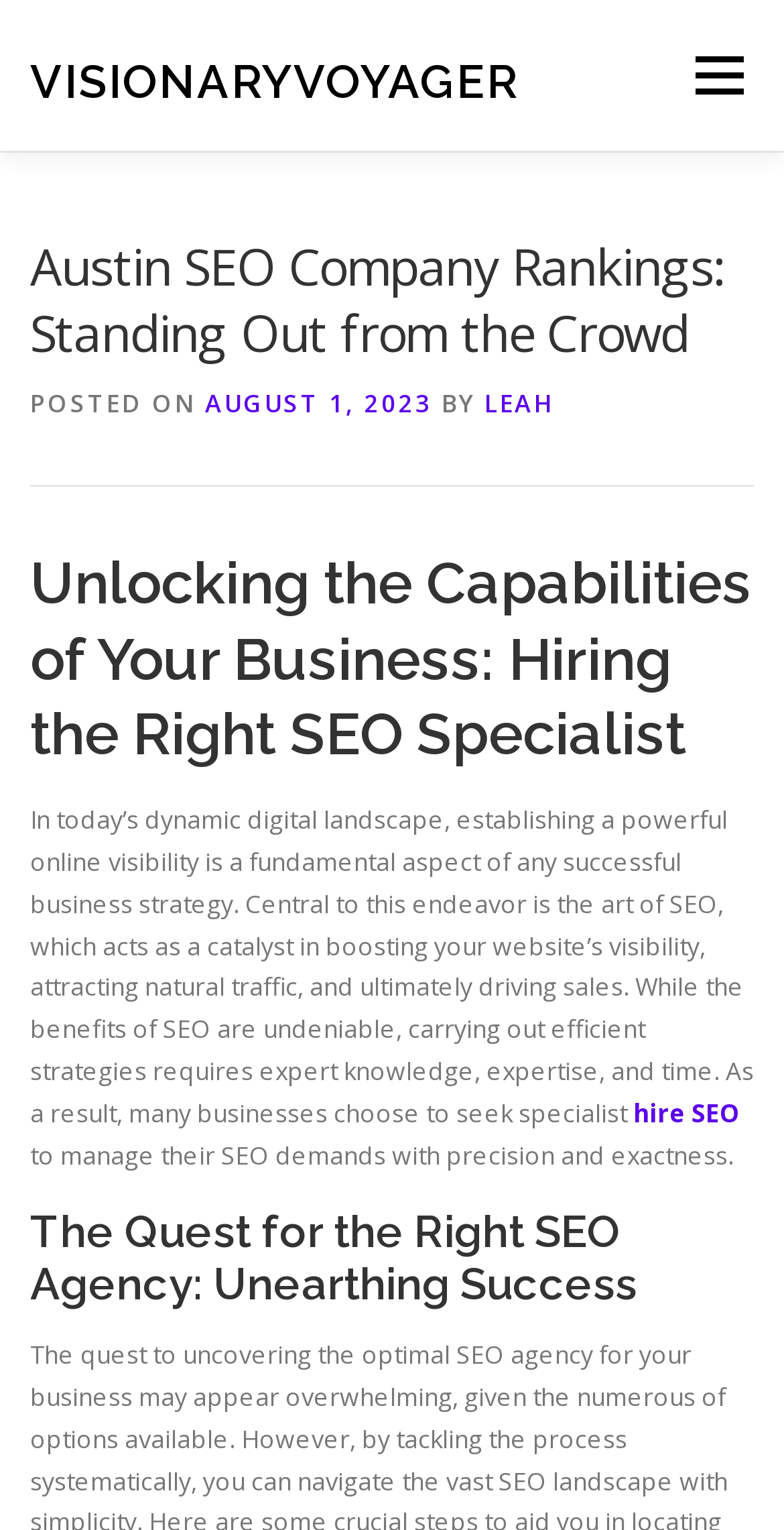Calculate the bounding box coordinates of the UI element given the description: "August 1, 2023".

[0.262, 0.252, 0.551, 0.275]